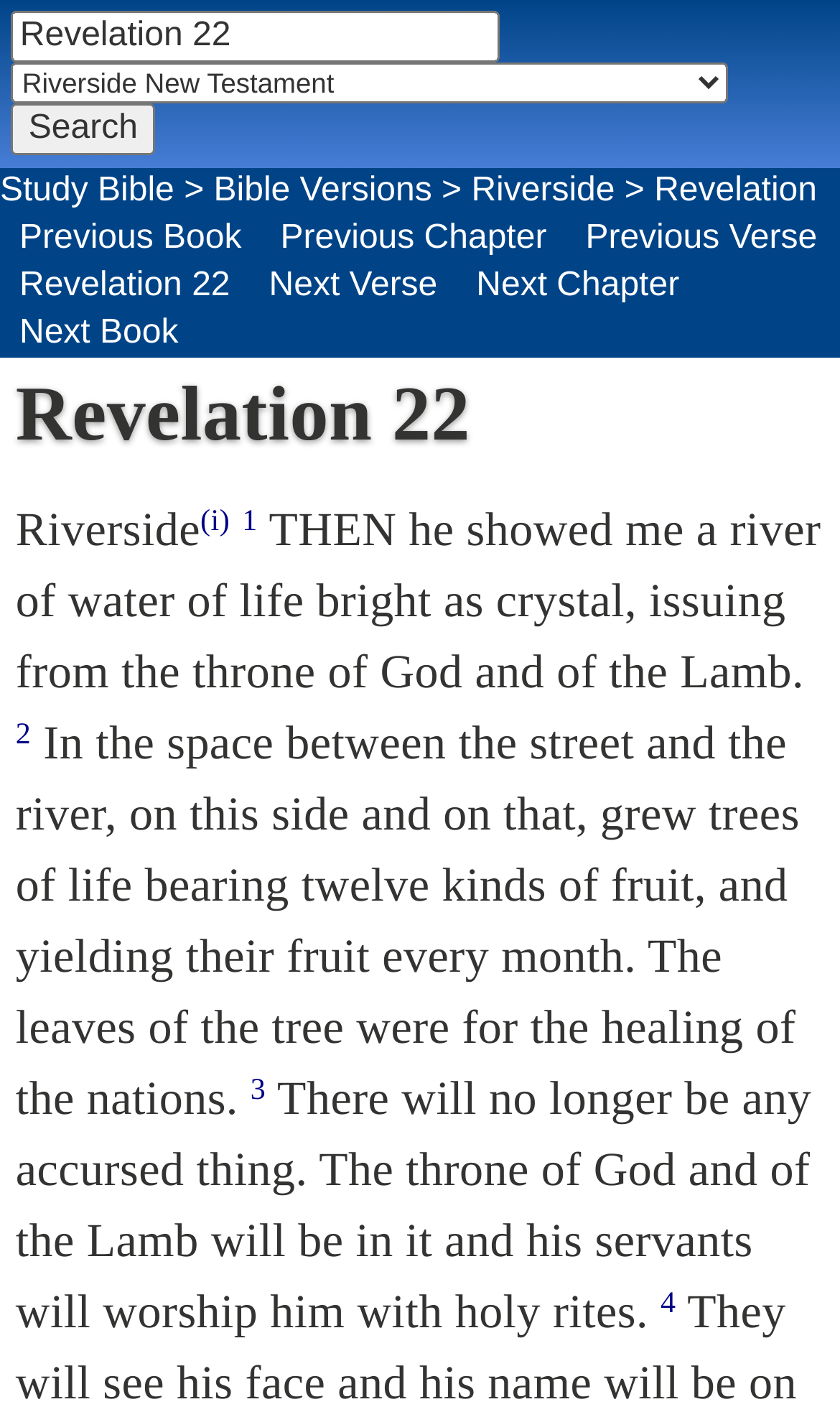What is the name of the book being studied?
Please answer the question with a detailed and comprehensive explanation.

The question can be answered by looking at the heading 'Revelation 22' which appears multiple times on the webpage, indicating that the book being studied is Revelation.